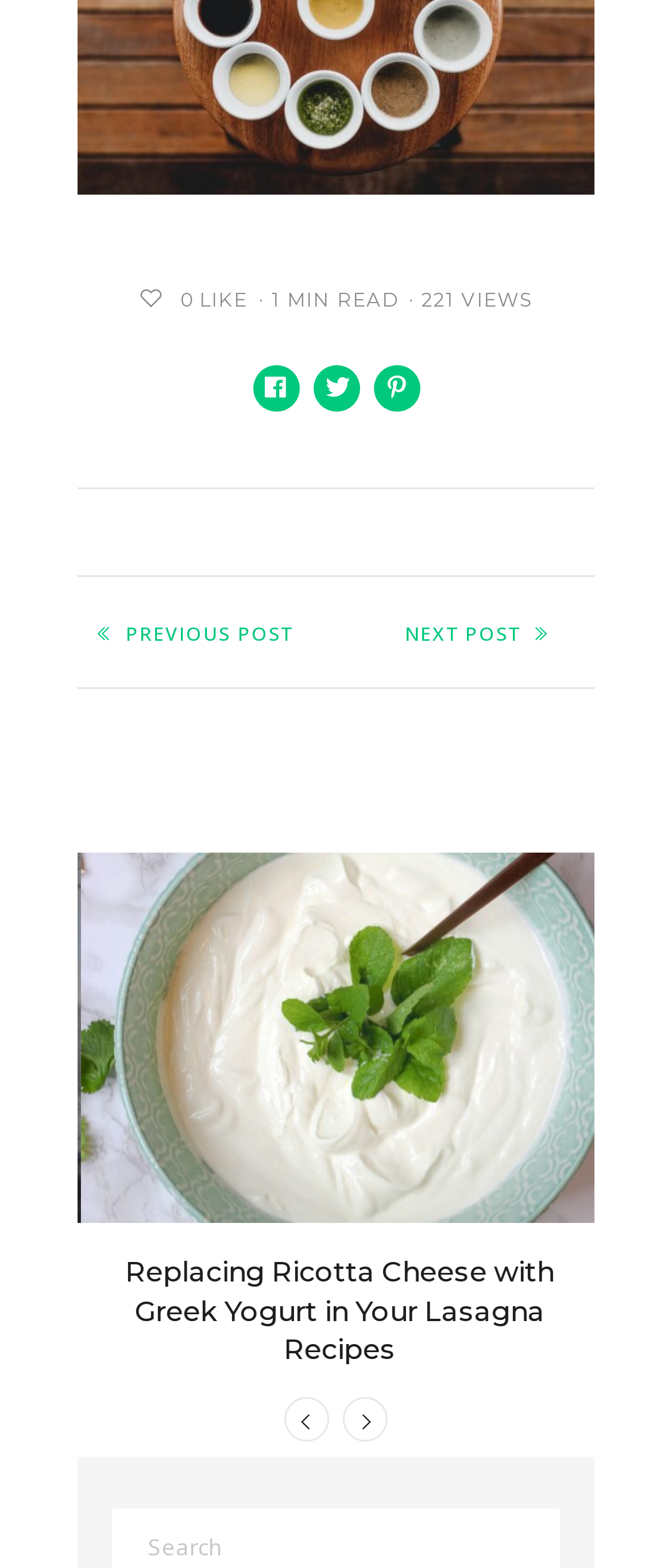Is there a previous post link?
Observe the image and answer the question with a one-word or short phrase response.

Yes